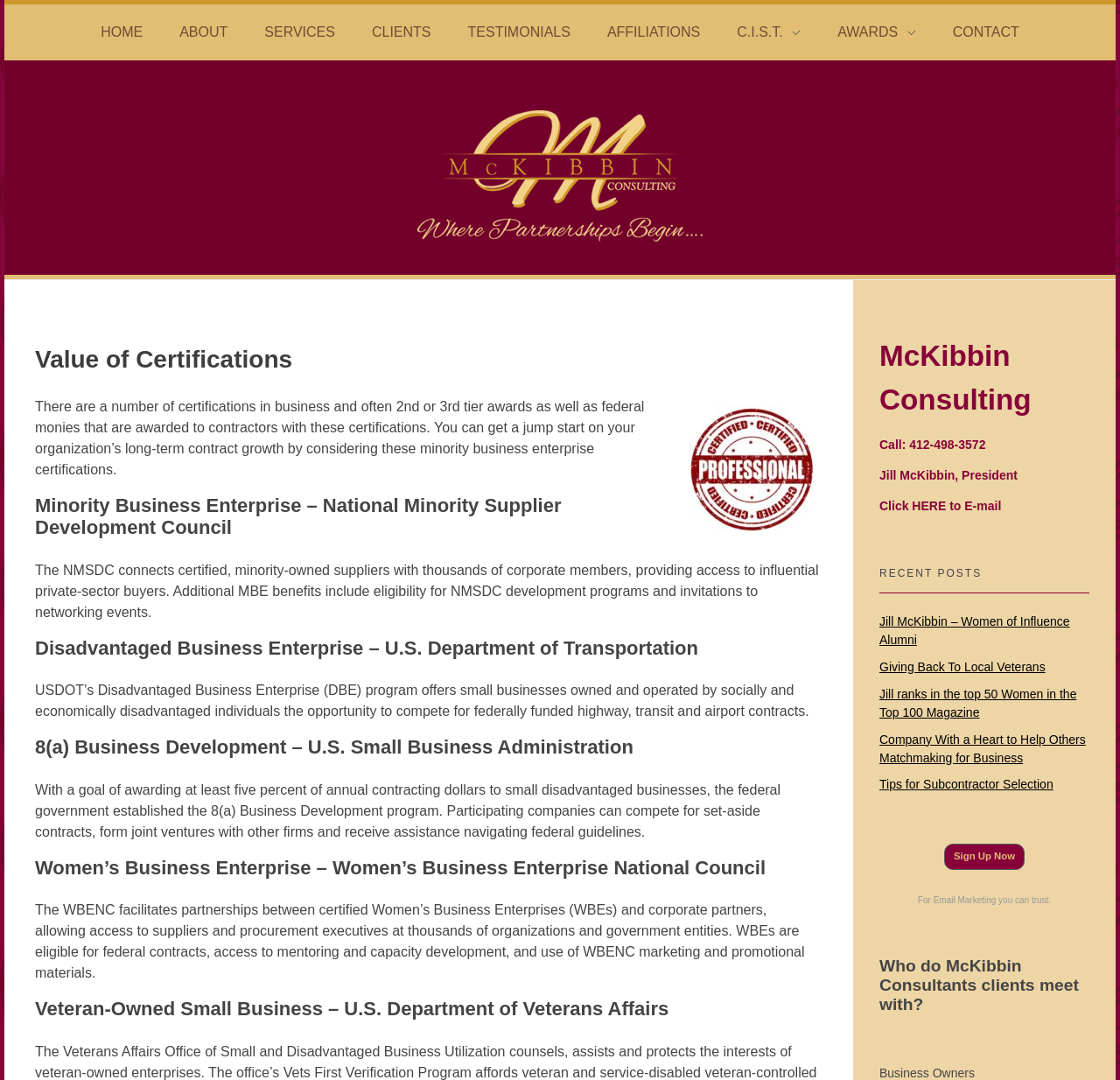Please locate the bounding box coordinates of the element that needs to be clicked to achieve the following instruction: "View the 'MetalMiner' website". The coordinates should be four float numbers between 0 and 1, i.e., [left, top, right, bottom].

None